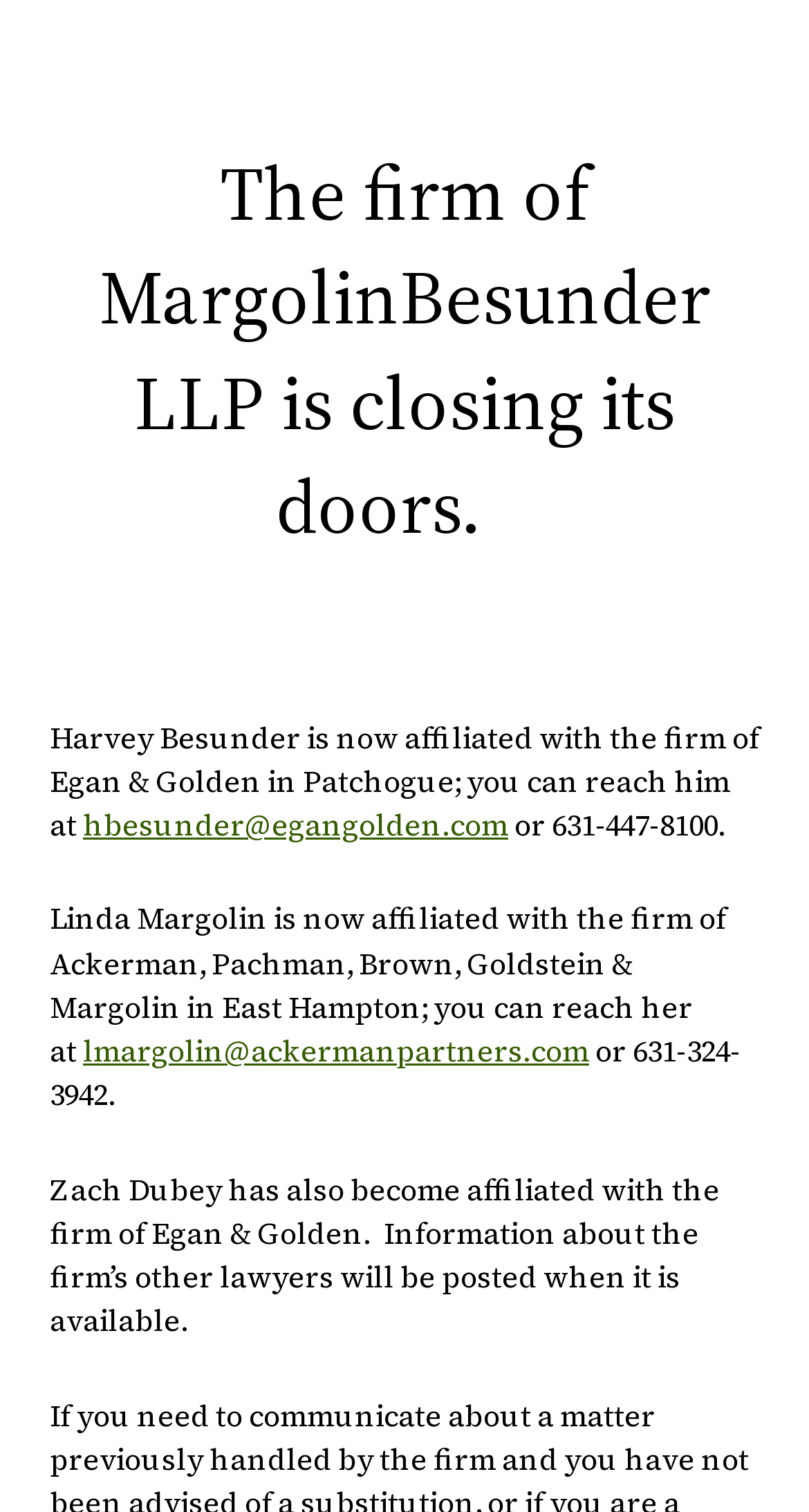How can you reach Linda Margolin?
Can you offer a detailed and complete answer to this question?

The webpage provides contact information for Linda Margolin, stating that she can be reached at lmargolin@ackermanpartners.com or by phone at 631-324-3942, as mentioned in the link and StaticText elements.